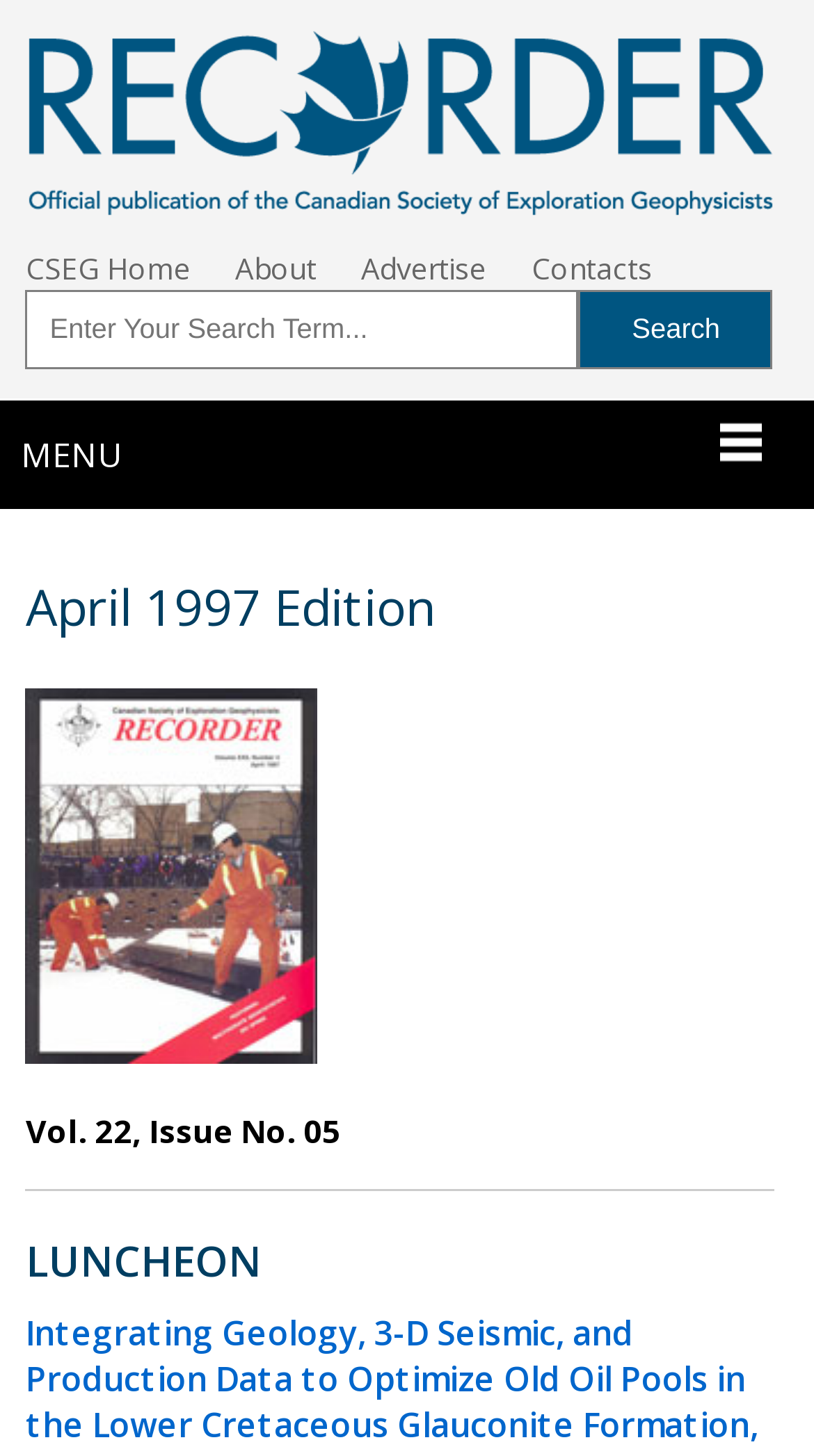What is the volume number of this edition?
Carefully examine the image and provide a detailed answer to the question.

I found the answer by looking at the static text element that says 'Vol. 22, Issue No. 05'. This text is located below the image '1997-04' and above the heading 'LUNCHEON'.